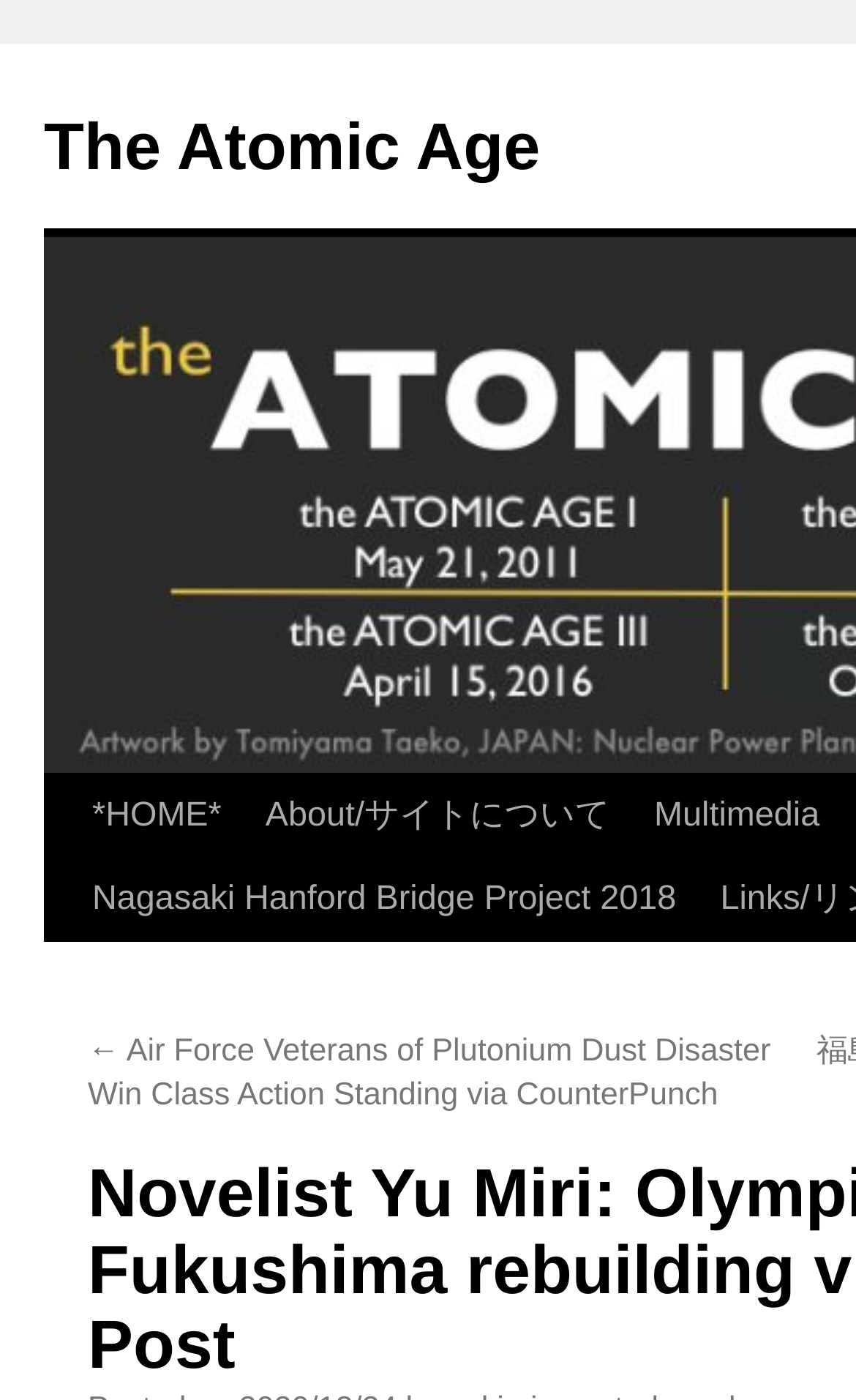Is there a link to a previous article?
Please look at the screenshot and answer using one word or phrase.

Yes